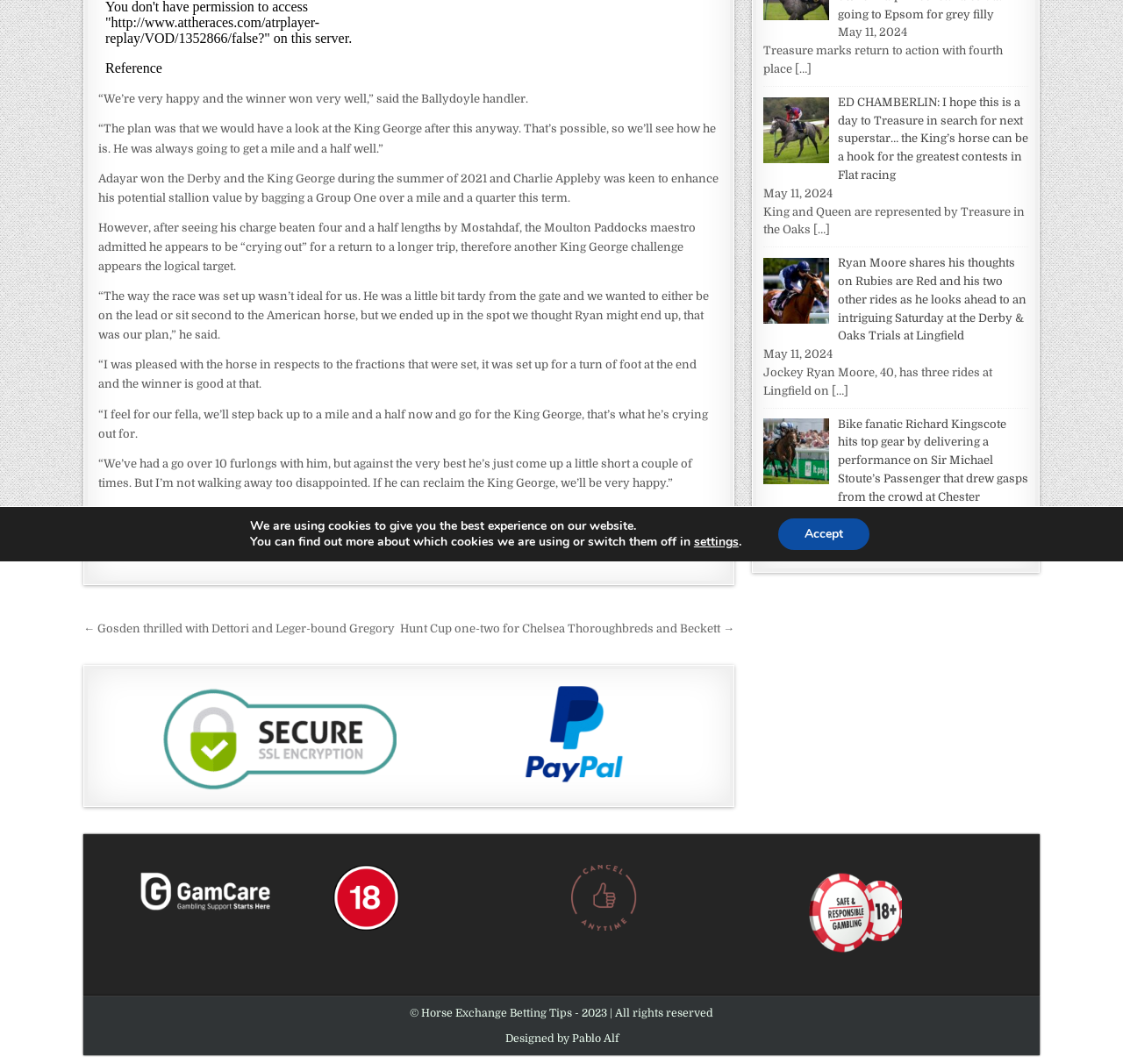Please determine the bounding box coordinates for the UI element described here. Use the format (top-left x, top-left y, bottom-right x, bottom-right y) with values bounded between 0 and 1: Designed by Pablo Alf

[0.45, 0.97, 0.55, 0.982]